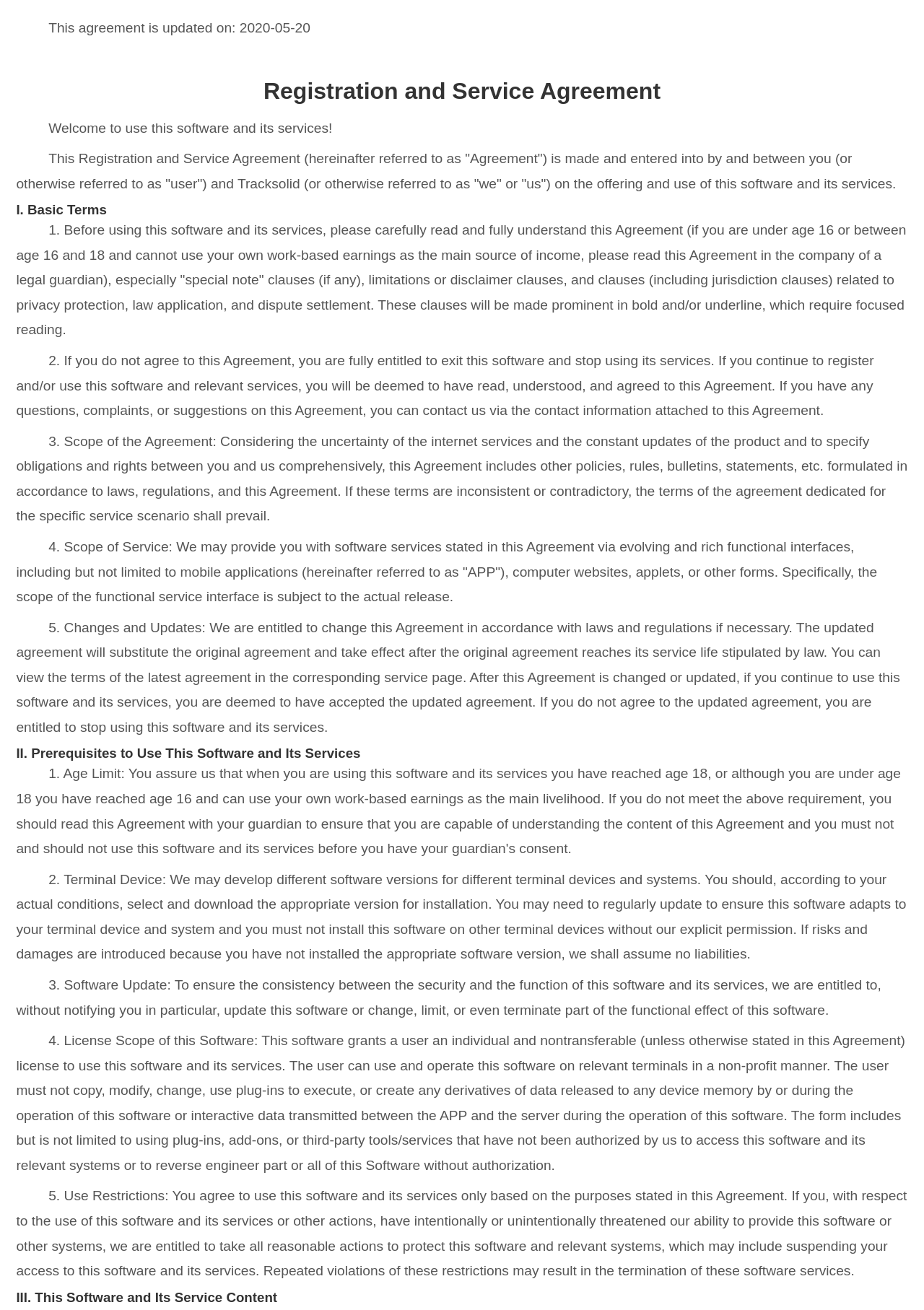What should you do if you do not agree to this Agreement?
Offer a detailed and full explanation in response to the question.

According to the static text element, if you do not agree to this Agreement, you are fully entitled to exit this software and stop using its services. This is stated in the second paragraph of the Agreement.